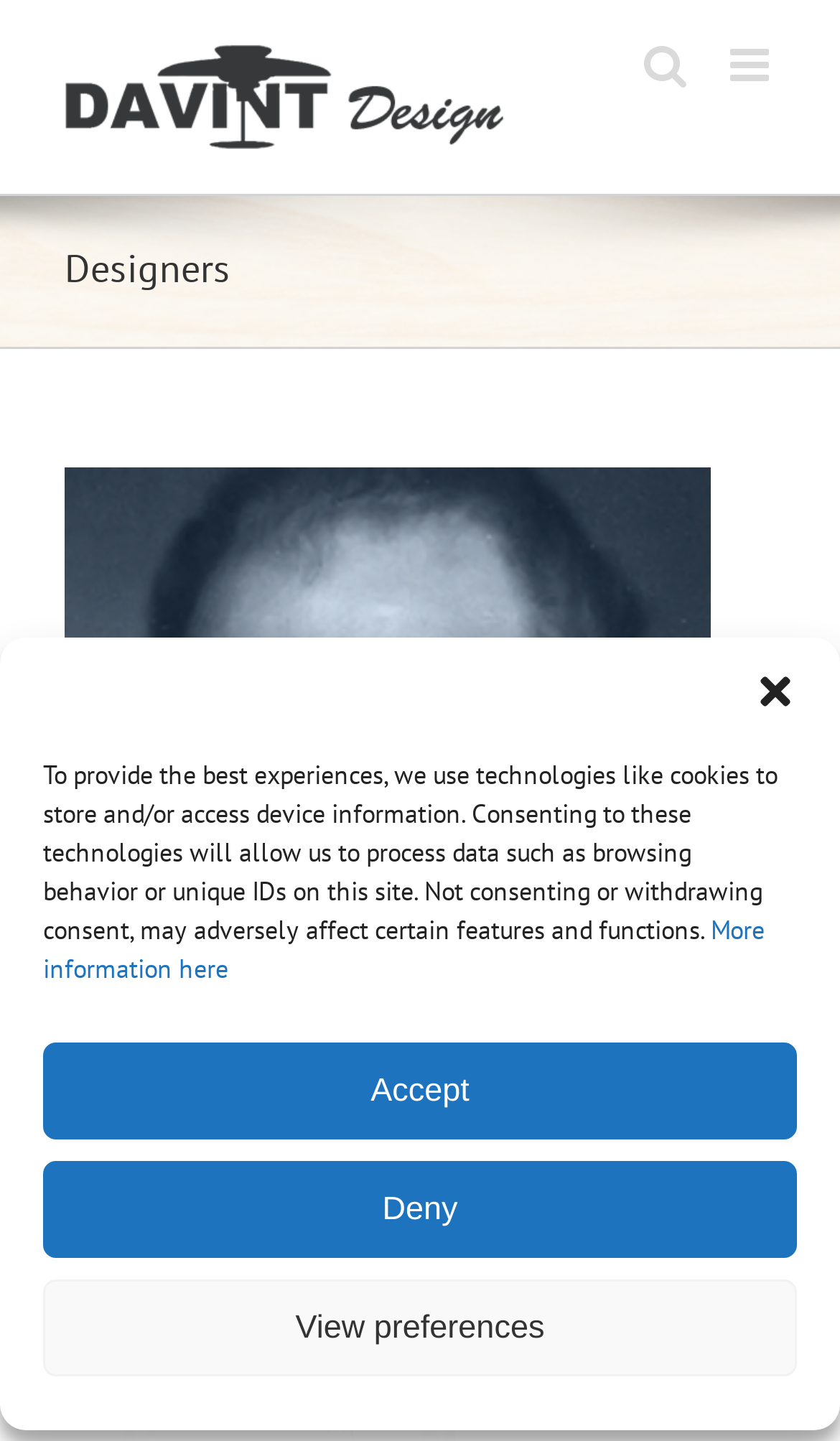Find the bounding box coordinates of the element you need to click on to perform this action: 'Click the logo'. The coordinates should be represented by four float values between 0 and 1, in the format [left, top, right, bottom].

[0.077, 0.03, 0.604, 0.105]